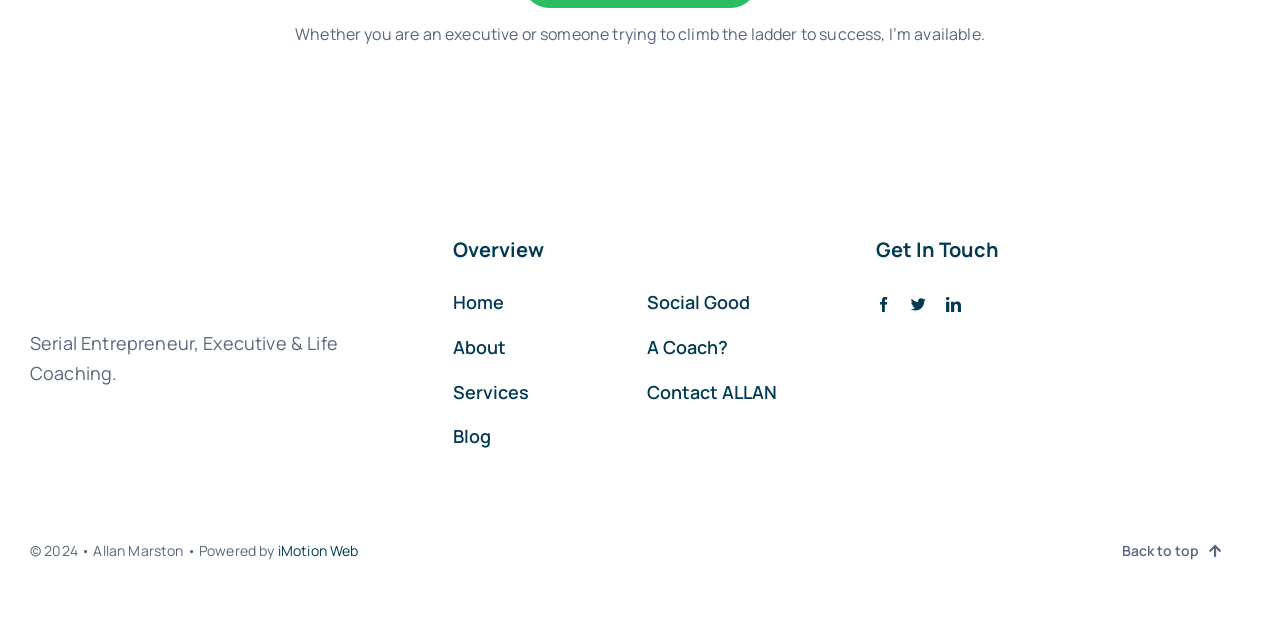Specify the bounding box coordinates of the element's area that should be clicked to execute the given instruction: "View the 'About' page". The coordinates should be four float numbers between 0 and 1, i.e., [left, top, right, bottom].

[0.354, 0.522, 0.485, 0.573]